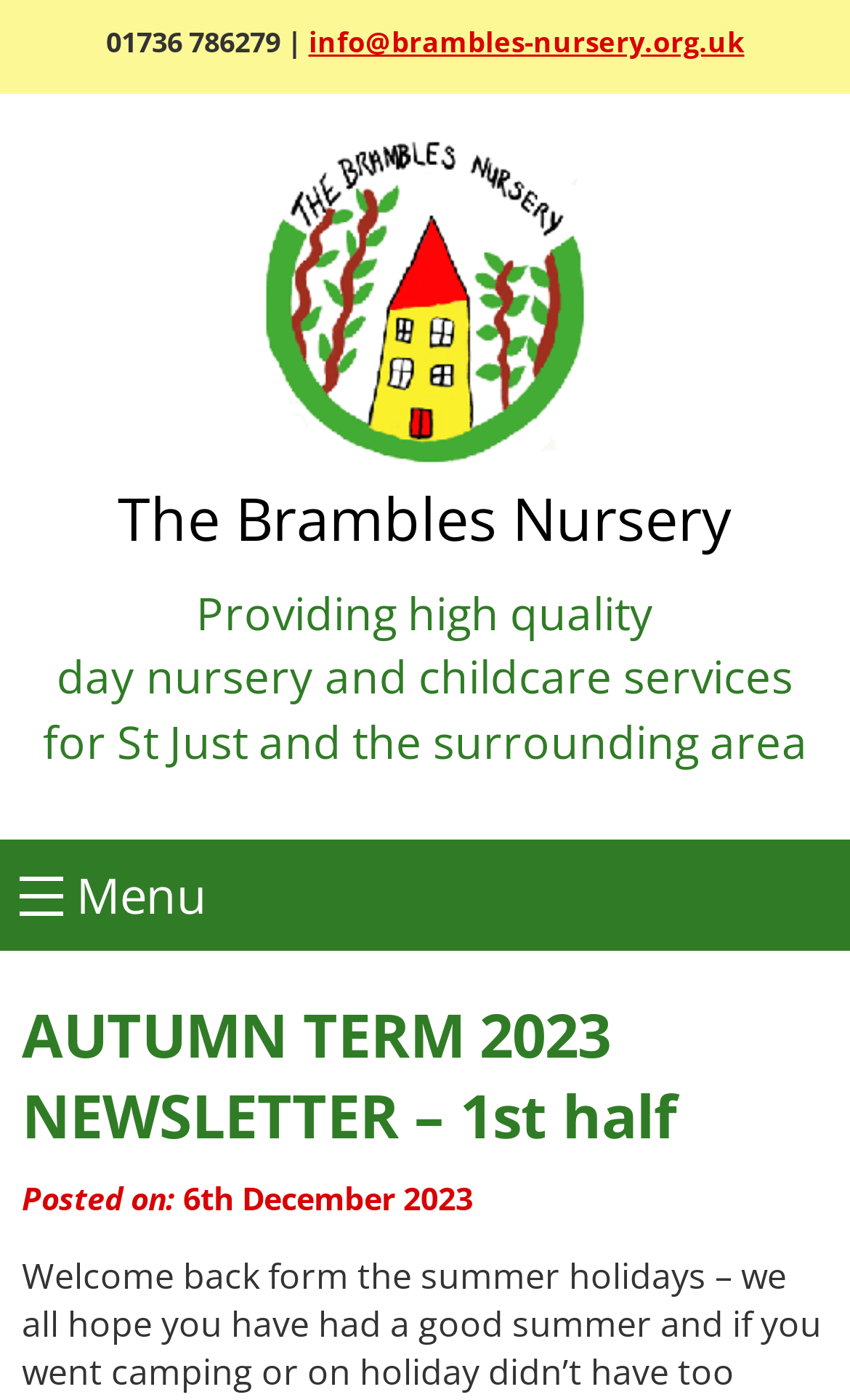Describe all visible elements and their arrangement on the webpage.

The webpage appears to be a newsletter from Brambles Nursery, specifically the Autumn Term 2023 newsletter for the first half. At the top left corner, there is a contact information section with a phone number "01736 786279" and an email address "info@brambles-nursery.org.uk". 

To the right of the contact information, there is a logo with the text "Your Logo Here" above it. The logo is positioned slightly below the contact information. 

Below the logo, there is a heading that reads "The Brambles Nursery" followed by a description of the nursery's services, which includes providing high-quality day nursery and childcare services for St Just and the surrounding area.

On the left side of the page, there is a menu section with a heading that simply says "Menu". Below the menu heading, there is a subheading that reads "AUTUMN TERM 2023 NEWSLETTER – 1st half". 

Further down, there is a section that indicates when the newsletter was posted, with the date "6th December 2023". The posting date is positioned below the newsletter title.